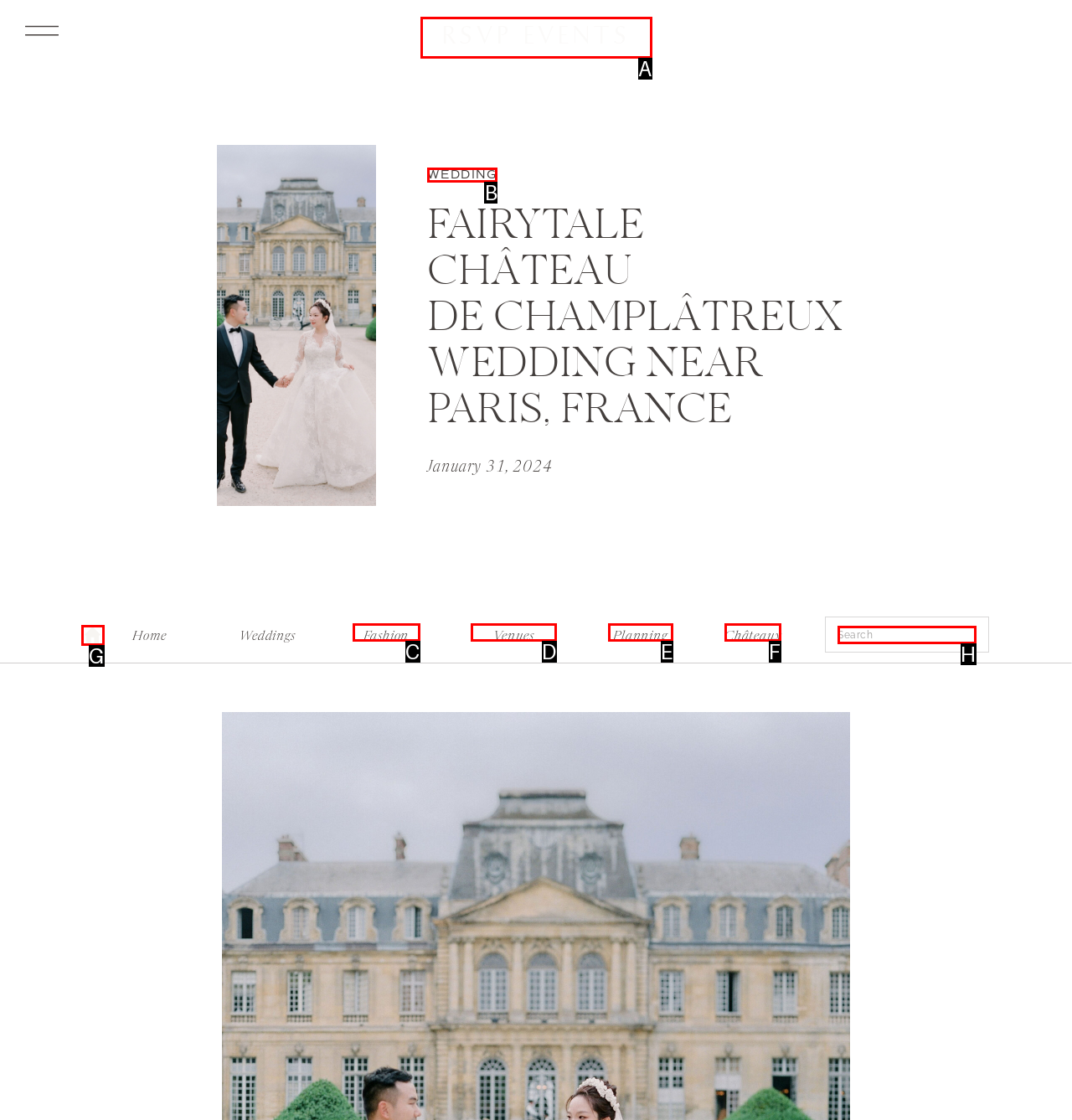From the provided options, pick the HTML element that matches the description: parent_node: Search for: name="s" placeholder="Search". Respond with the letter corresponding to your choice.

H